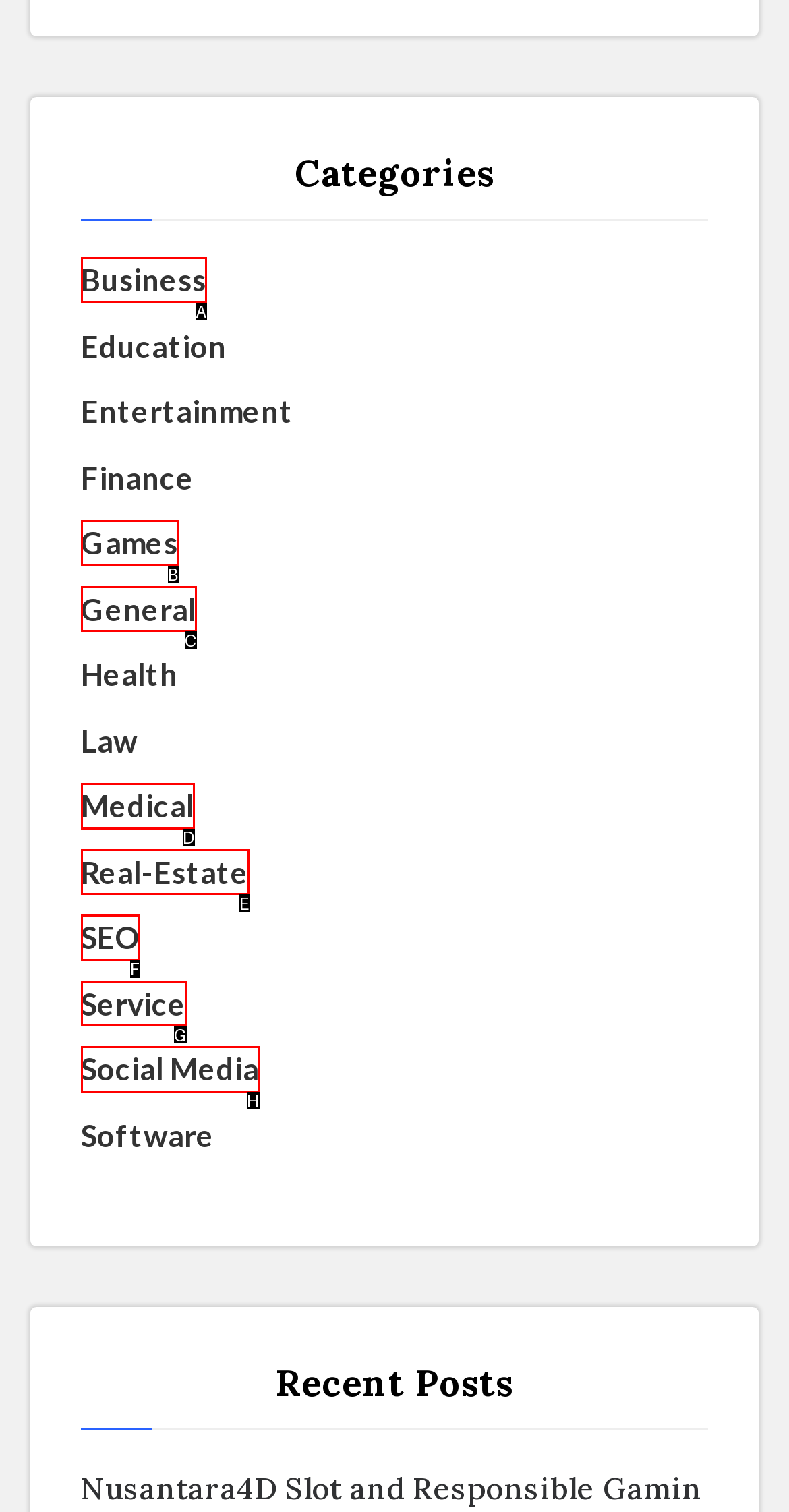Using the given description: Social Media, identify the HTML element that corresponds best. Answer with the letter of the correct option from the available choices.

H